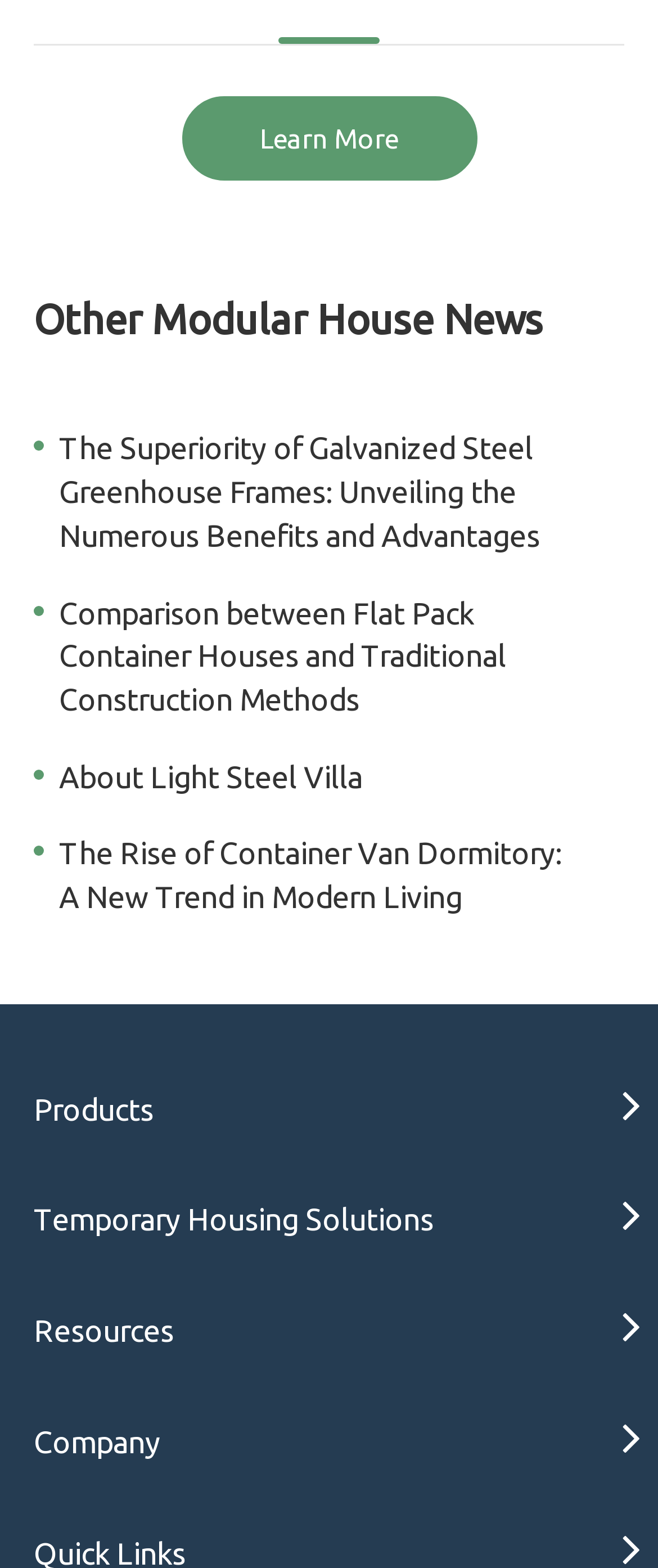Using the format (top-left x, top-left y, bottom-right x, bottom-right y), and given the element description, identify the bounding box coordinates within the screenshot: Temporary Housing Solutions

[0.051, 0.754, 0.897, 0.803]